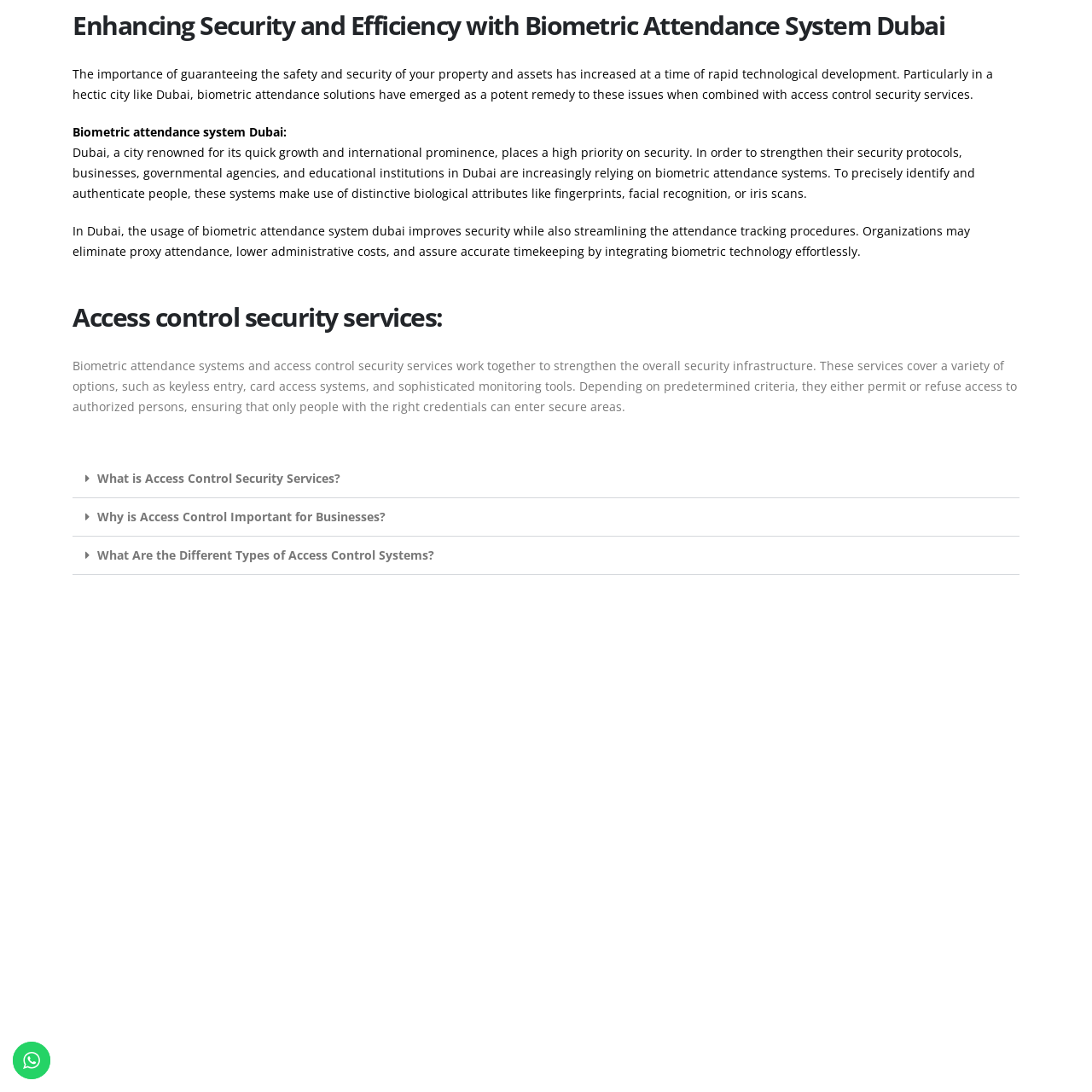What is the benefit of using biometric technology in attendance tracking?
Look at the image and respond with a single word or a short phrase.

Accurate timekeeping